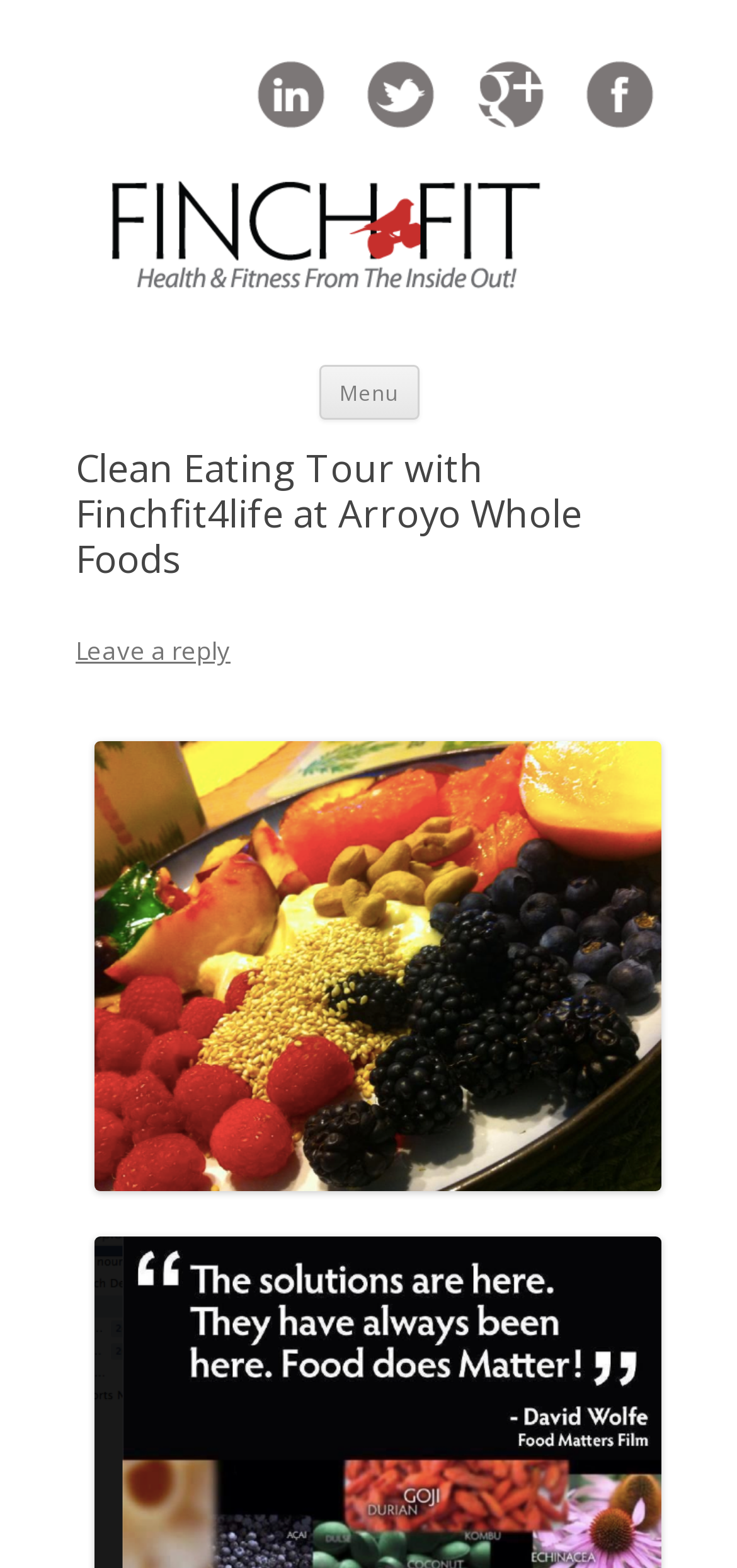Bounding box coordinates are specified in the format (top-left x, top-left y, bottom-right x, bottom-right y). All values are floating point numbers bounded between 0 and 1. Please provide the bounding box coordinate of the region this sentence describes: Leave a reply

[0.103, 0.404, 0.313, 0.426]